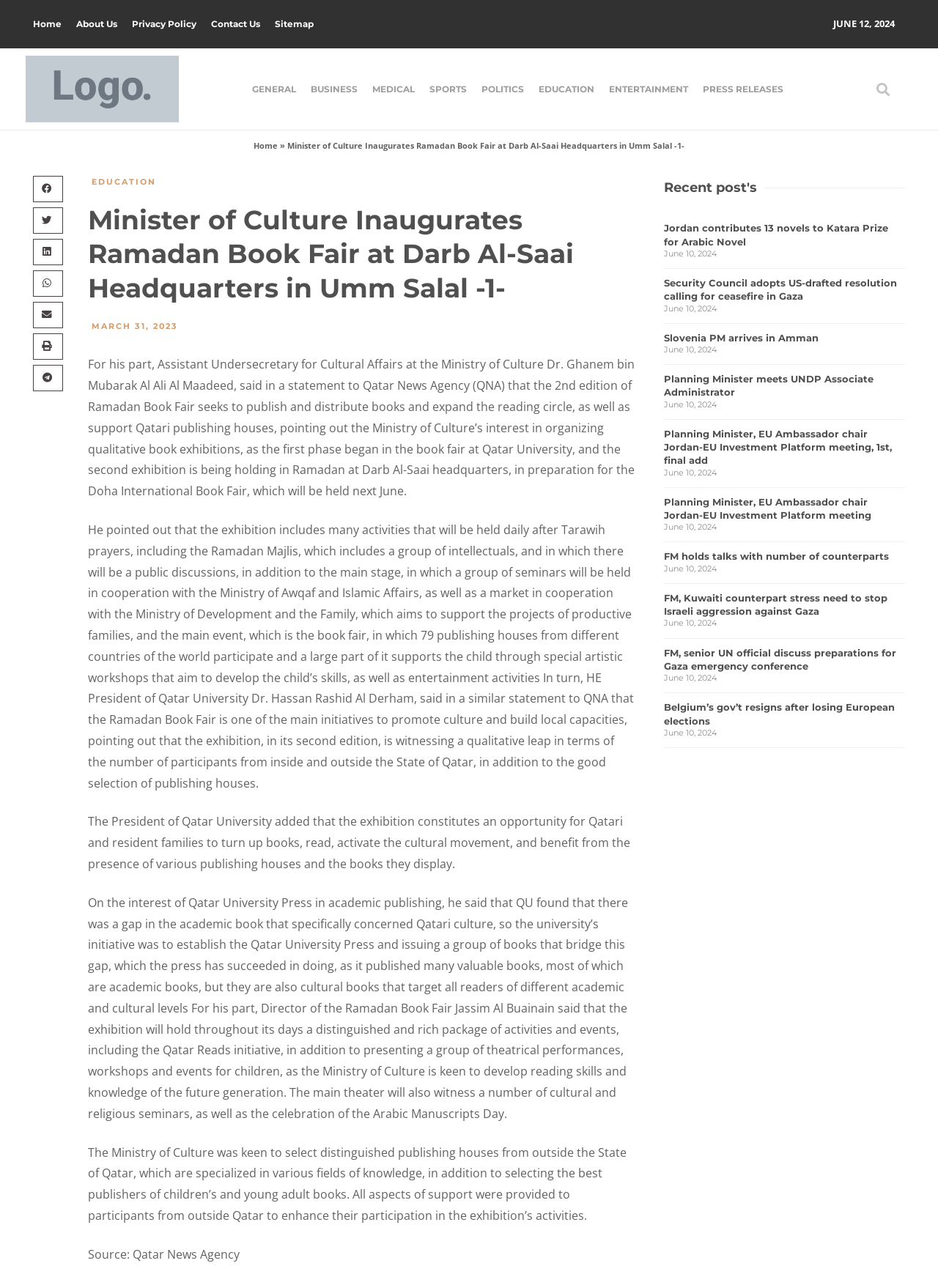Give a short answer to this question using one word or a phrase:
What is the date of the Ramadan Book Fair?

June 12, 2024